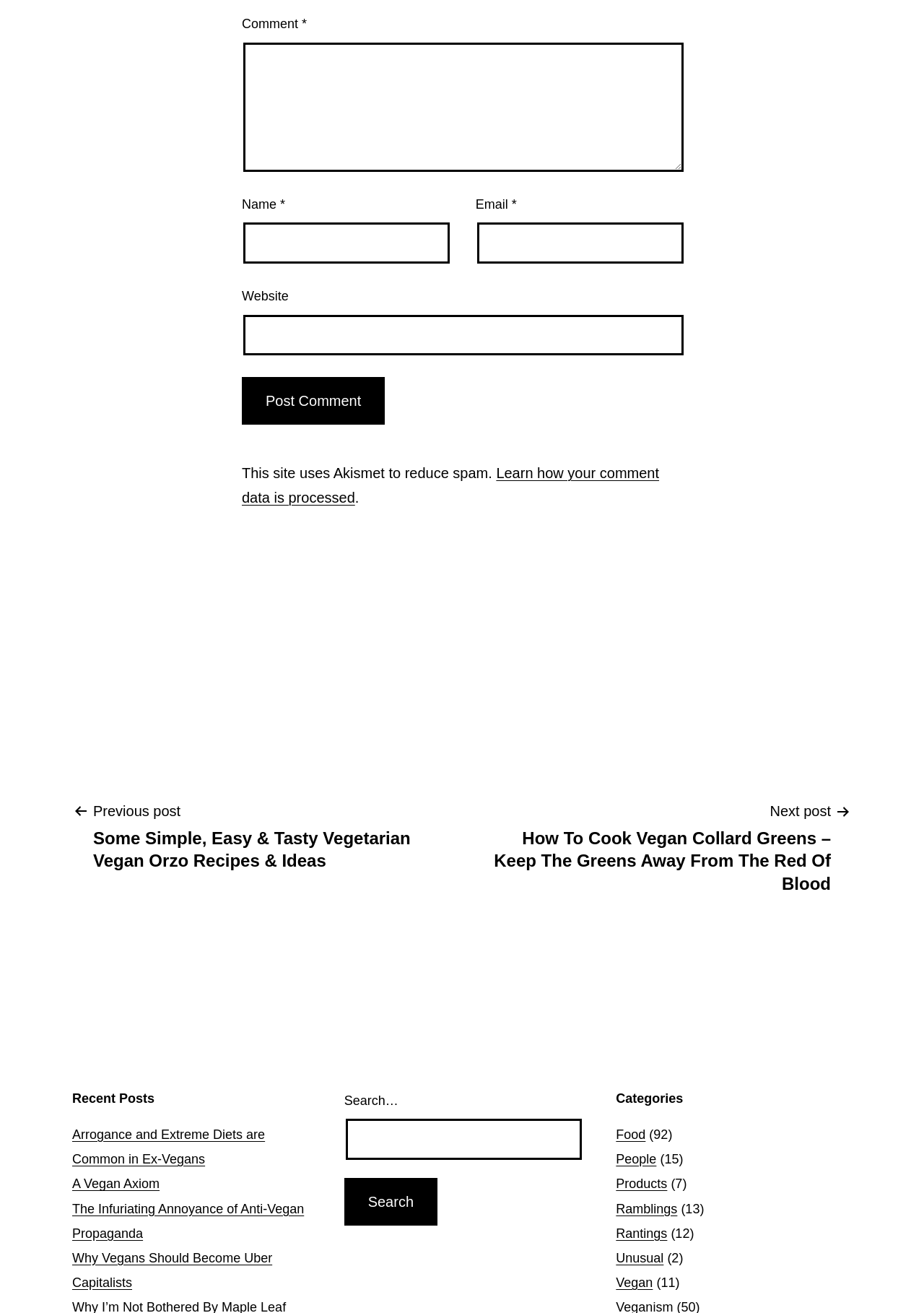Please locate the bounding box coordinates of the element that needs to be clicked to achieve the following instruction: "Enter a comment". The coordinates should be four float numbers between 0 and 1, i.e., [left, top, right, bottom].

[0.263, 0.032, 0.74, 0.131]